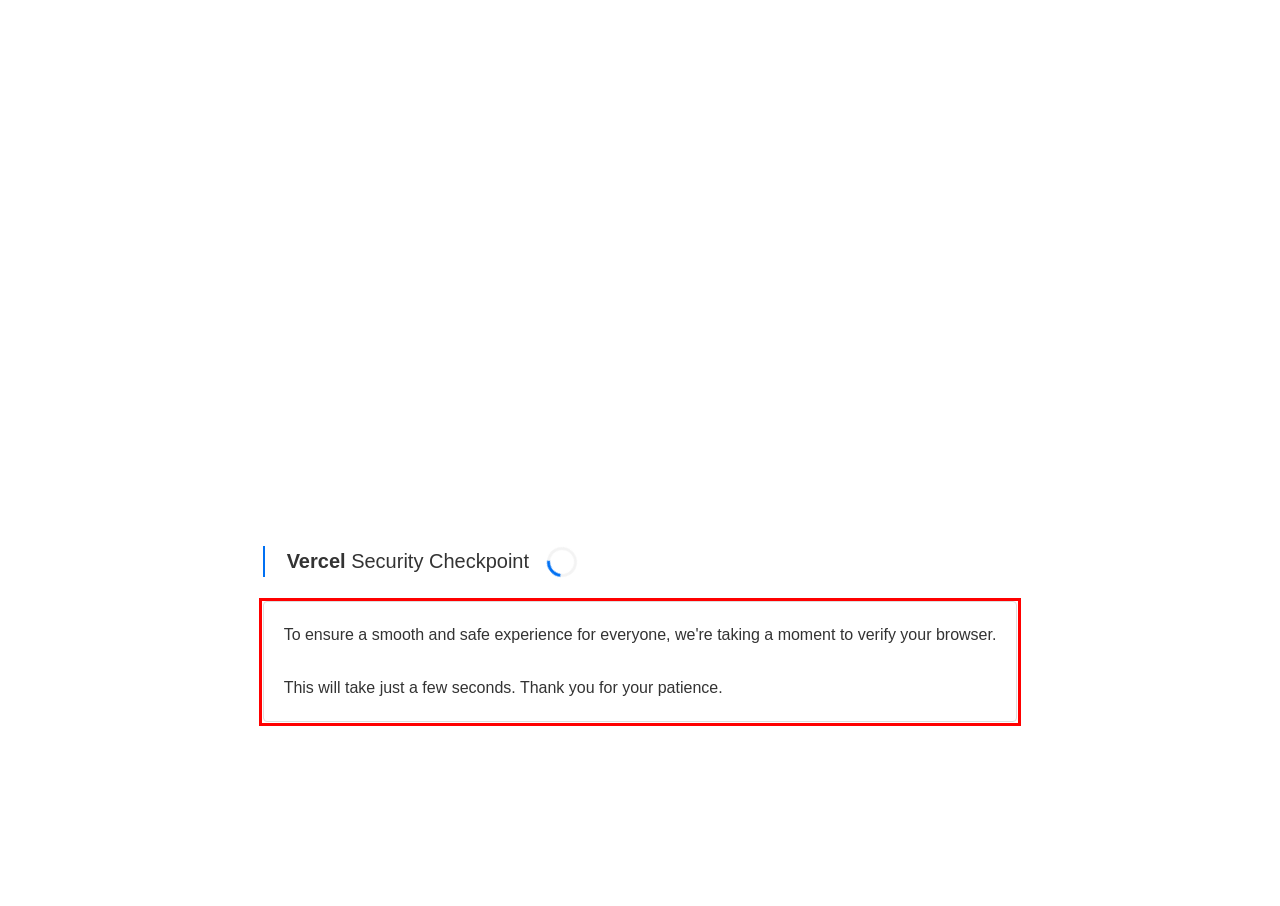You have a screenshot of a webpage with a UI element highlighted by a red bounding box. Use OCR to obtain the text within this highlighted area.

To ensure a smooth and safe experience for everyone, we're taking a moment to verify your browser. This will take just a few seconds. Thank you for your patience.